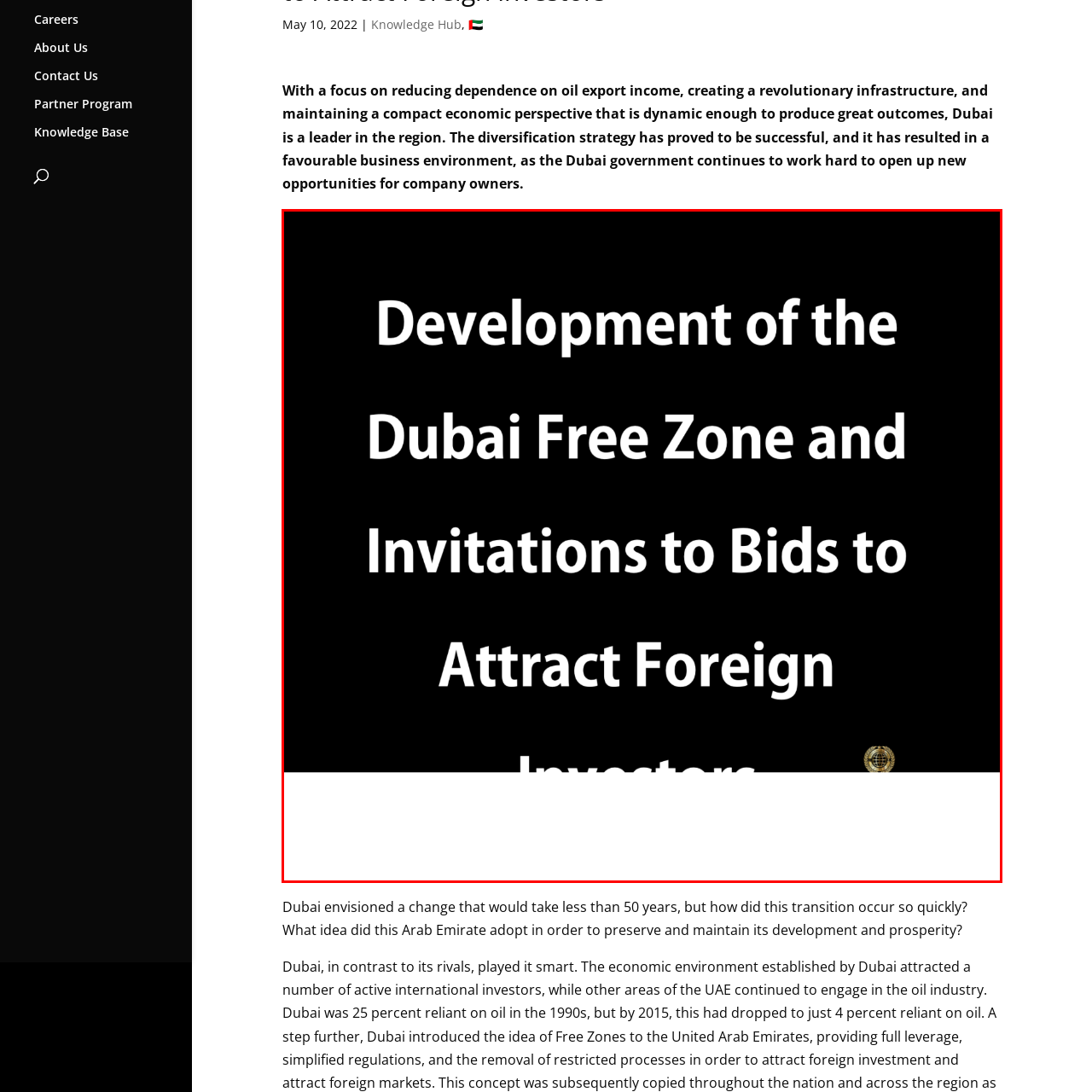Explain in detail what is happening in the image that is surrounded by the red box.

The image prominently features bold, white text on a black background, emphasizing the theme of economic development and investment in Dubai. The text reads: "Development of the Dubai Free Zone and Invitations to Bids to Attract Foreign Investors." This highlights Dubai's strategic initiative to create an inviting environment for international businesses by facilitating the establishment of free zones. Such initiatives are part of a broader diversification strategy aimed at reducing reliance on oil exports and fostering sustainable growth within the region's economy, reinforcing Dubai's status as a dynamic business hub.